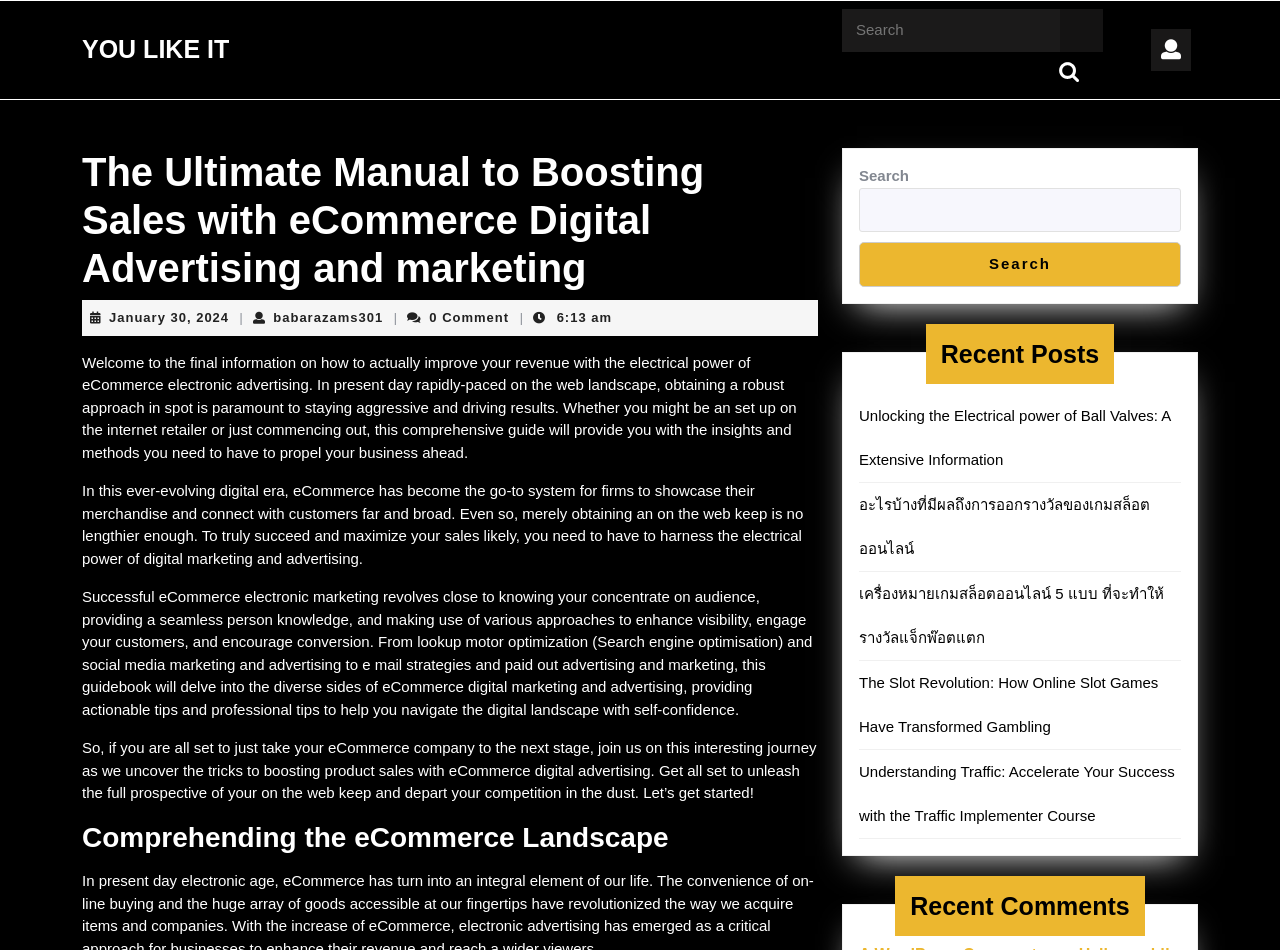Locate the bounding box coordinates of the element you need to click to accomplish the task described by this instruction: "Click on the 'YOU LIKE IT' link".

[0.064, 0.037, 0.179, 0.067]